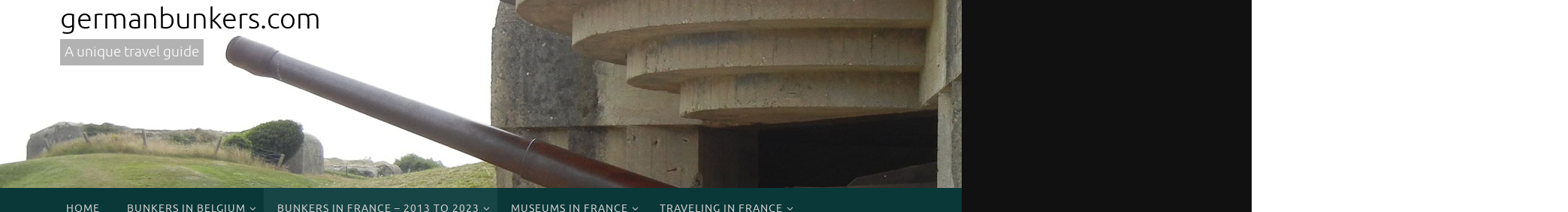What is the purpose of the structure in the image?
Please provide a detailed answer to the question.

The structure has a robust, rounded turret with a long barrel protruding, suggesting its former military purpose during wartime, and the website is dedicated to exploring German bunkers, which further supports this conclusion.